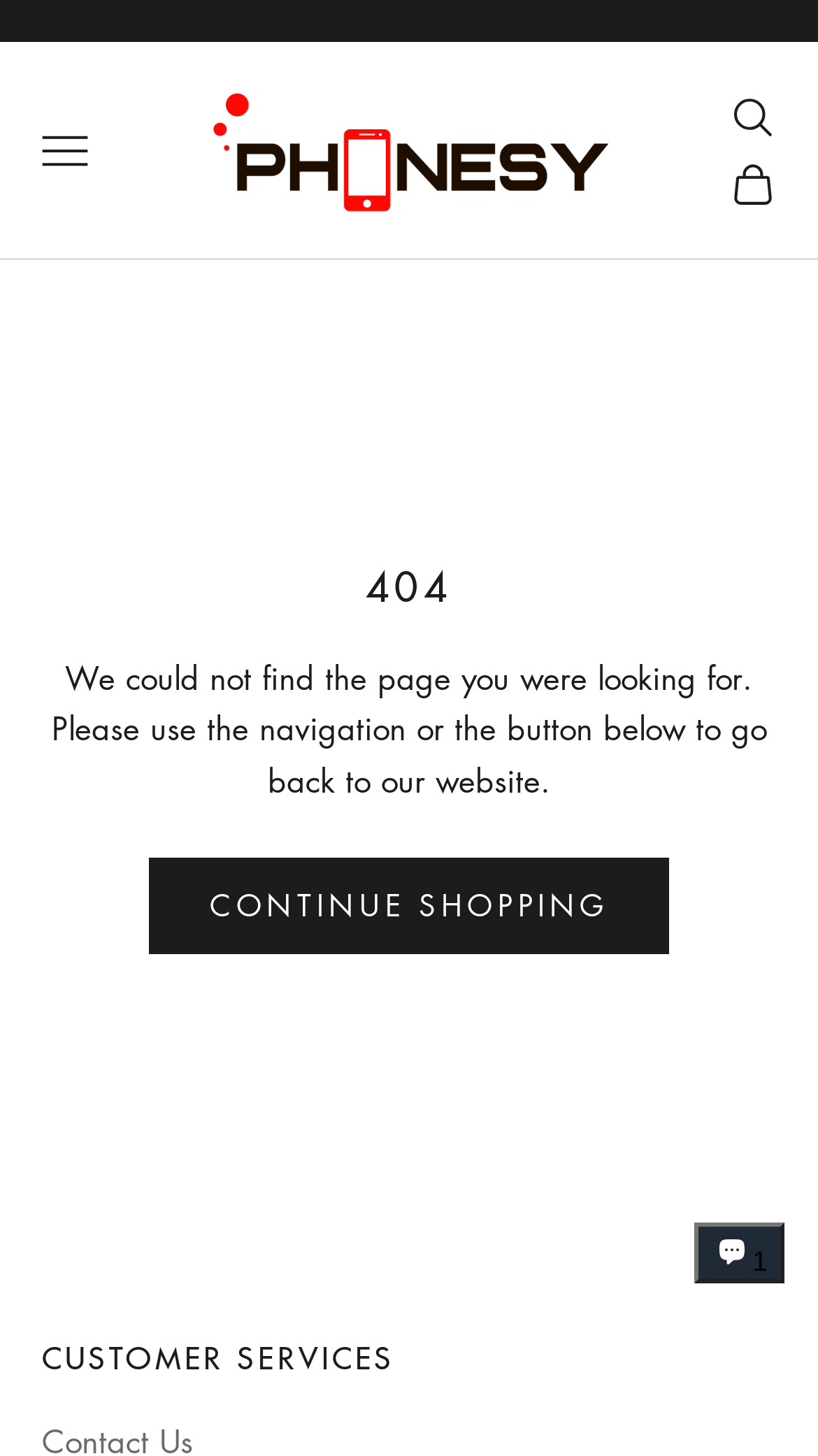What is the purpose of the 'CONTINUE SHOPPING' button?
Respond to the question with a well-detailed and thorough answer.

The 'CONTINUE SHOPPING' button is displayed below the error message, and its purpose is to allow users to navigate back to the website, as indicated by the accompanying text 'Please use the navigation or the button below to go back to our website'.